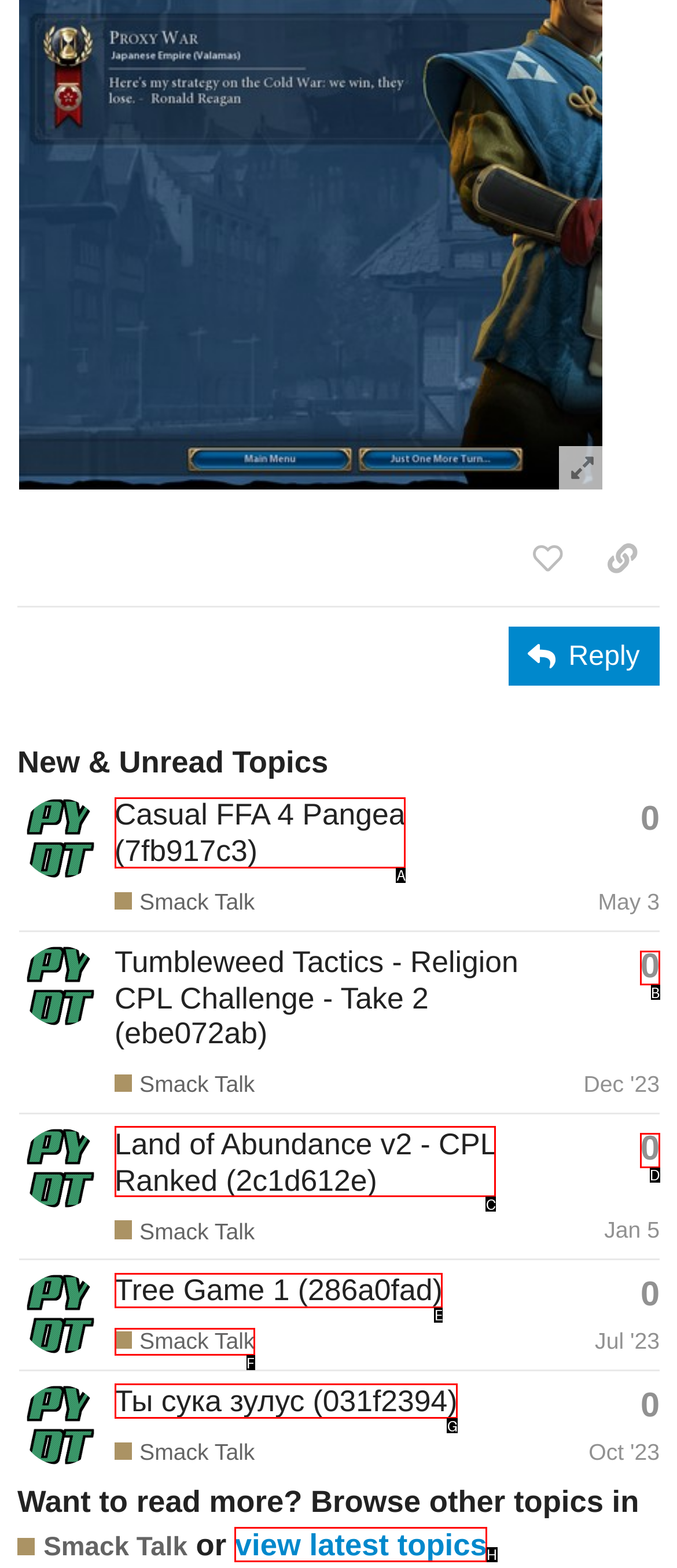Identify the letter of the UI element I need to click to carry out the following instruction: view latest topics

H